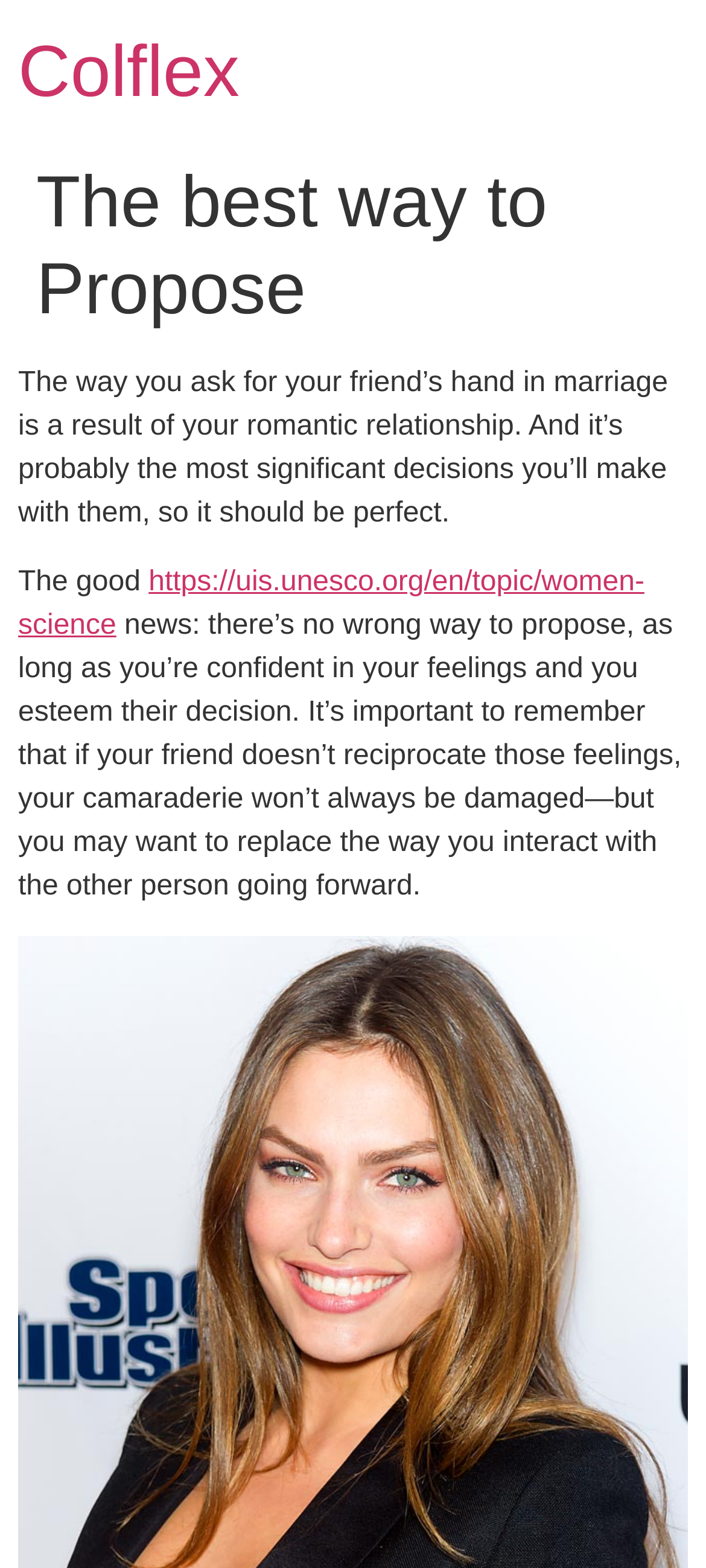Is the webpage providing a personal opinion or general advice?
Using the picture, provide a one-word or short phrase answer.

General advice